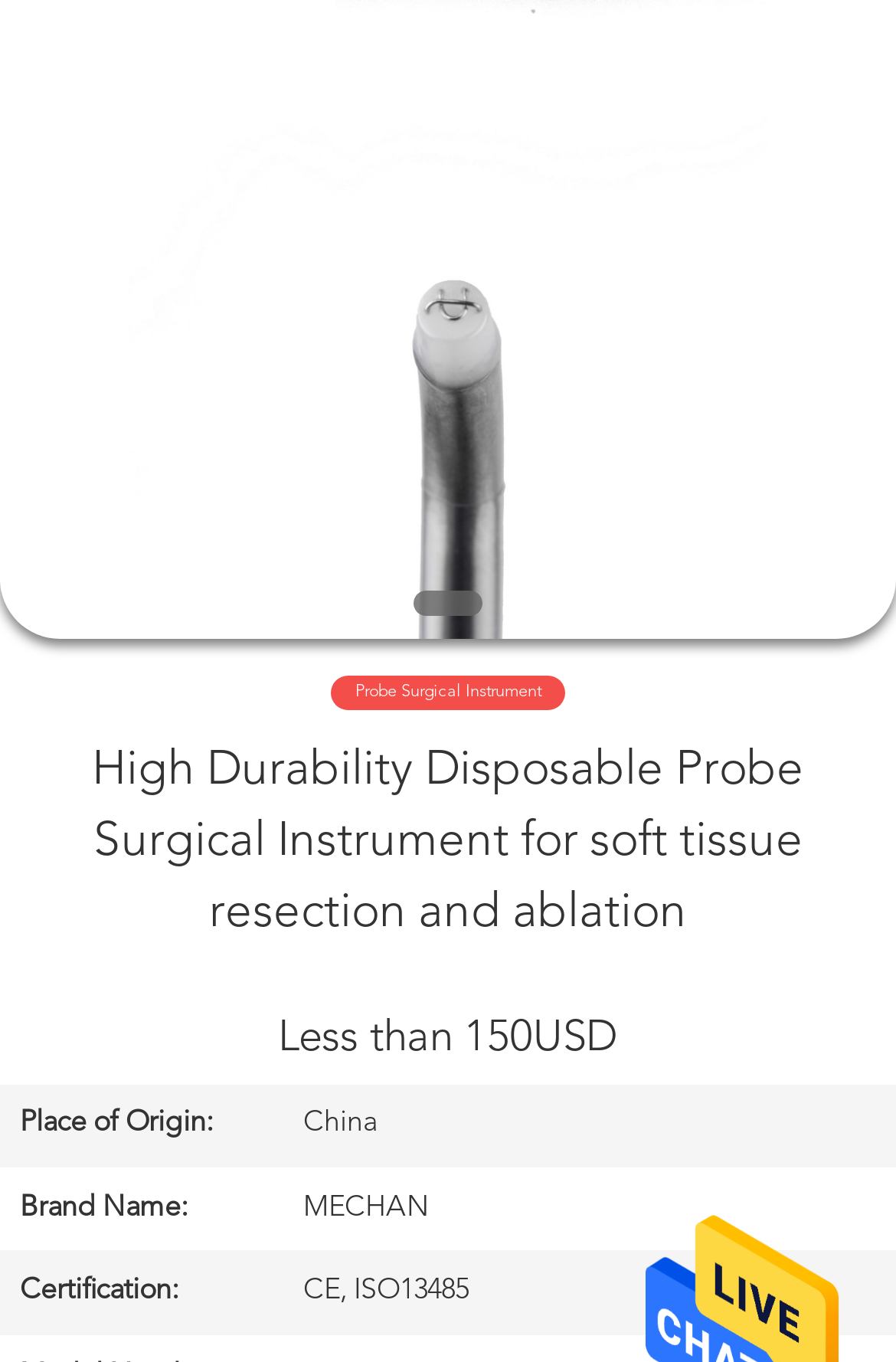Where is the surgical instrument from?
Look at the webpage screenshot and answer the question with a detailed explanation.

By examining the webpage, I found a section that displays the product details. In this section, I found a row with a header 'Place of Origin:' and a corresponding cell with the value 'China'. Therefore, the surgical instrument is from China.